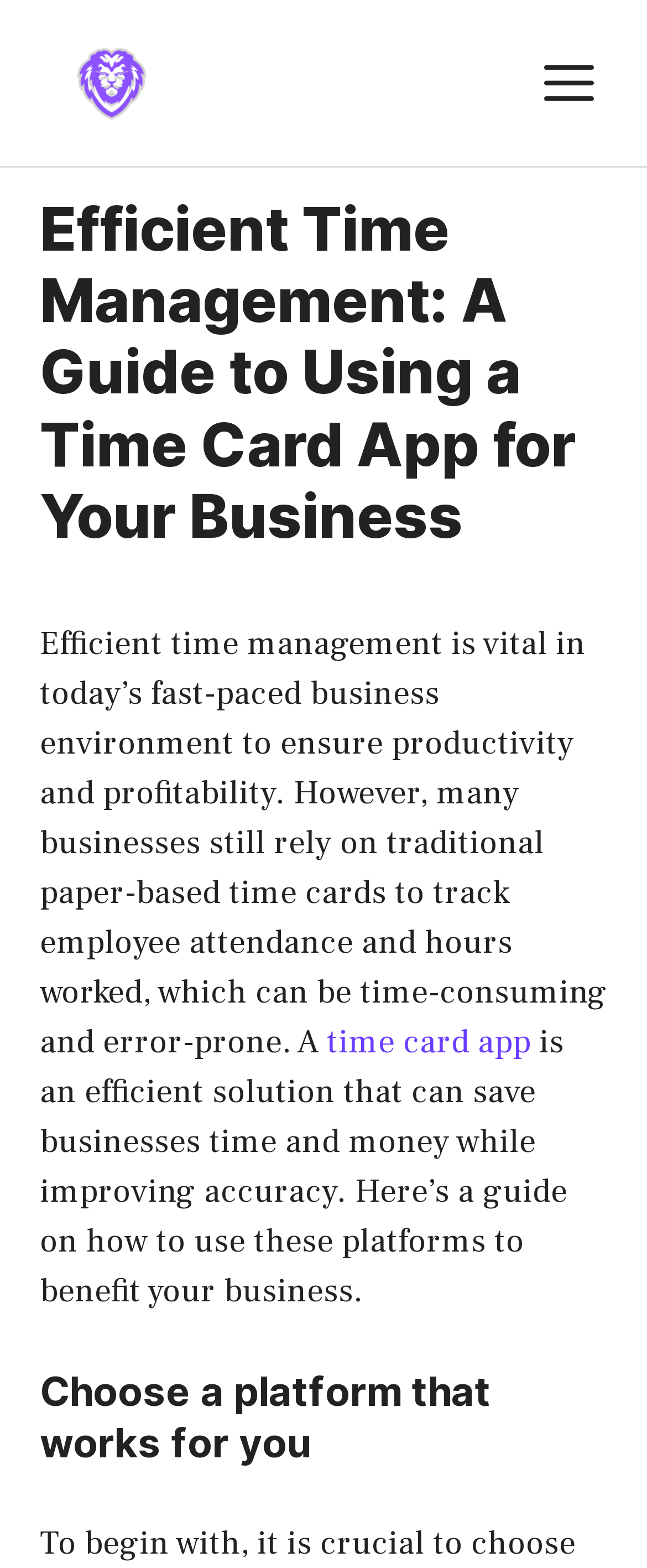Identify and provide the bounding box for the element described by: "Menu".

[0.841, 0.032, 0.918, 0.074]